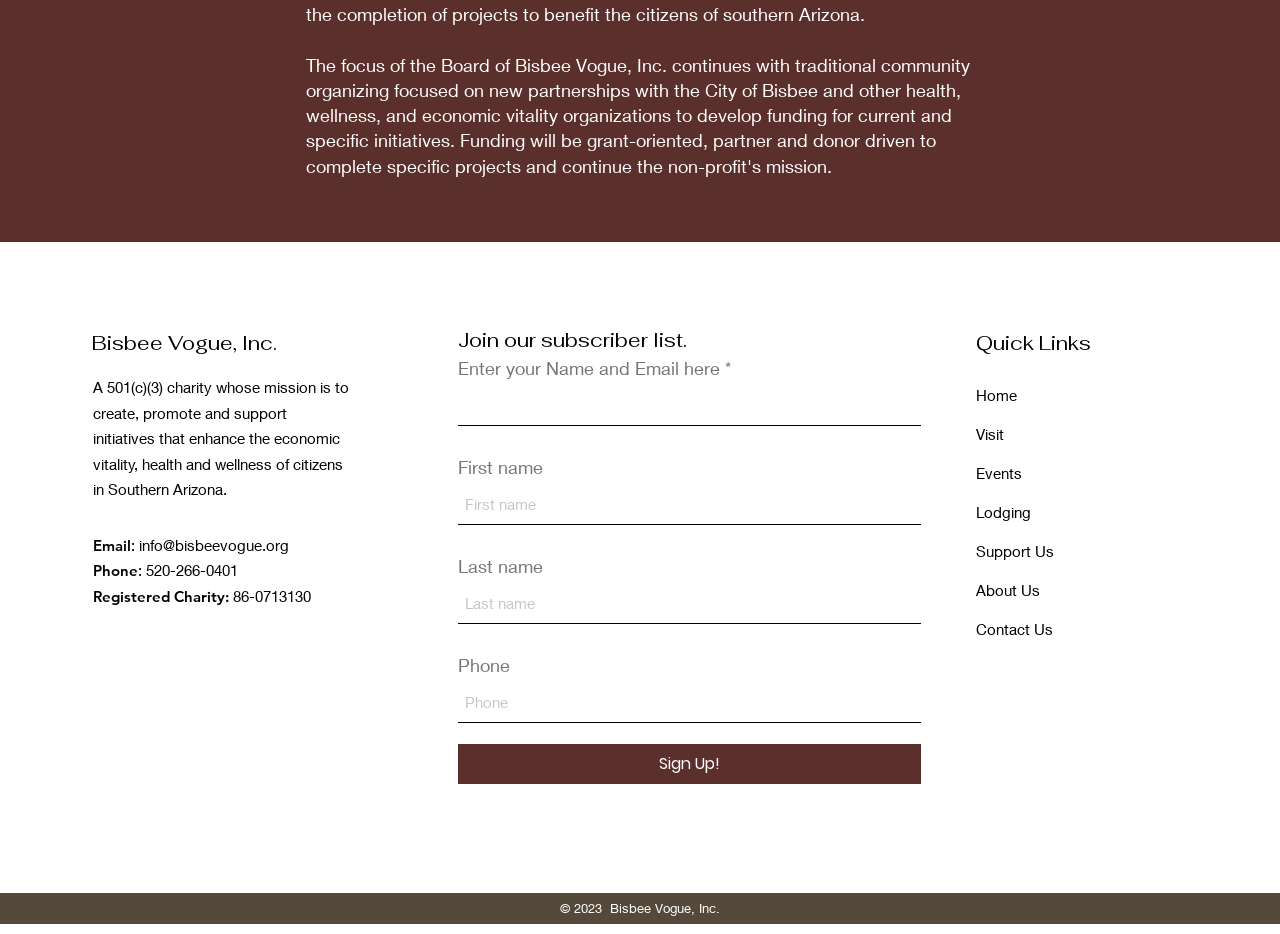Provide the bounding box coordinates in the format (top-left x, top-left y, bottom-right x, bottom-right y). All values are floating point numbers between 0 and 1. Determine the bounding box coordinate of the UI element described as: Contact Us

None